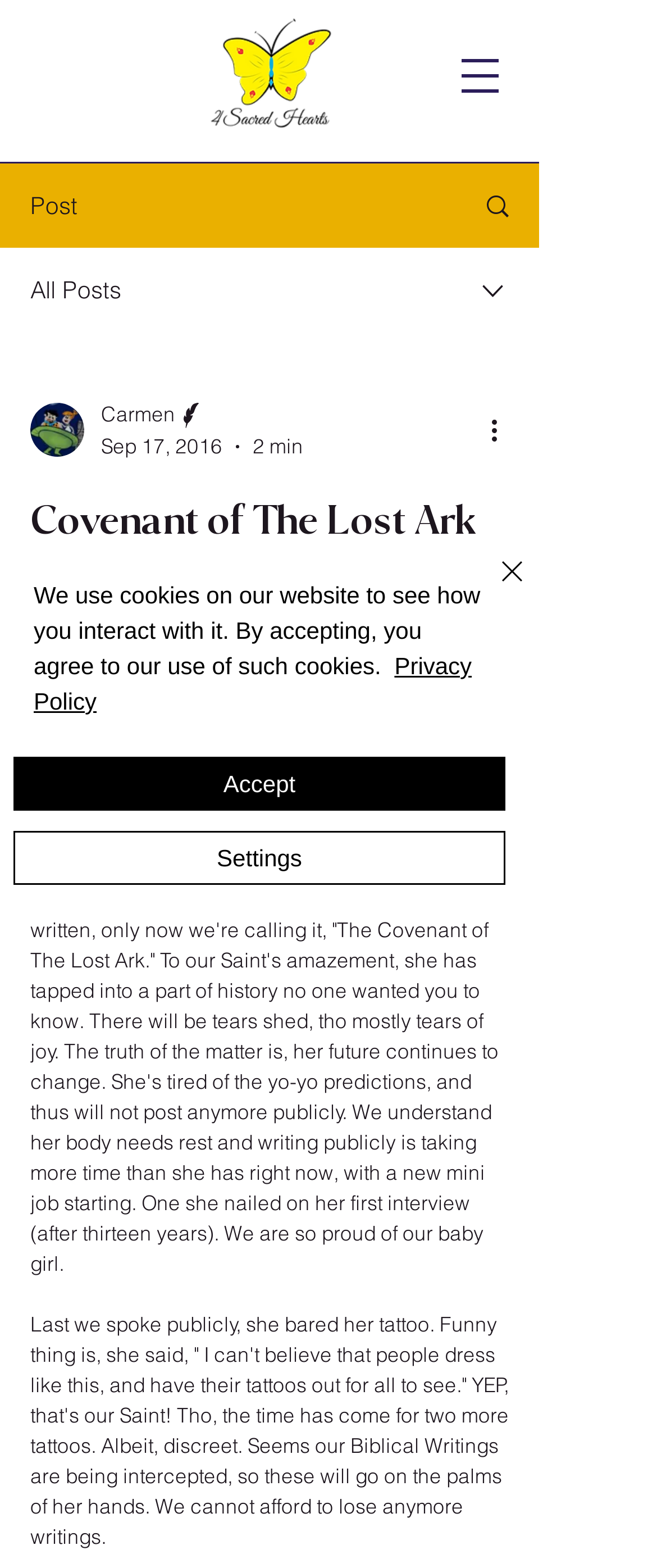What is the logo of 4 Sacred Hearts?
Refer to the image and answer the question using a single word or phrase.

Jupiter symbol